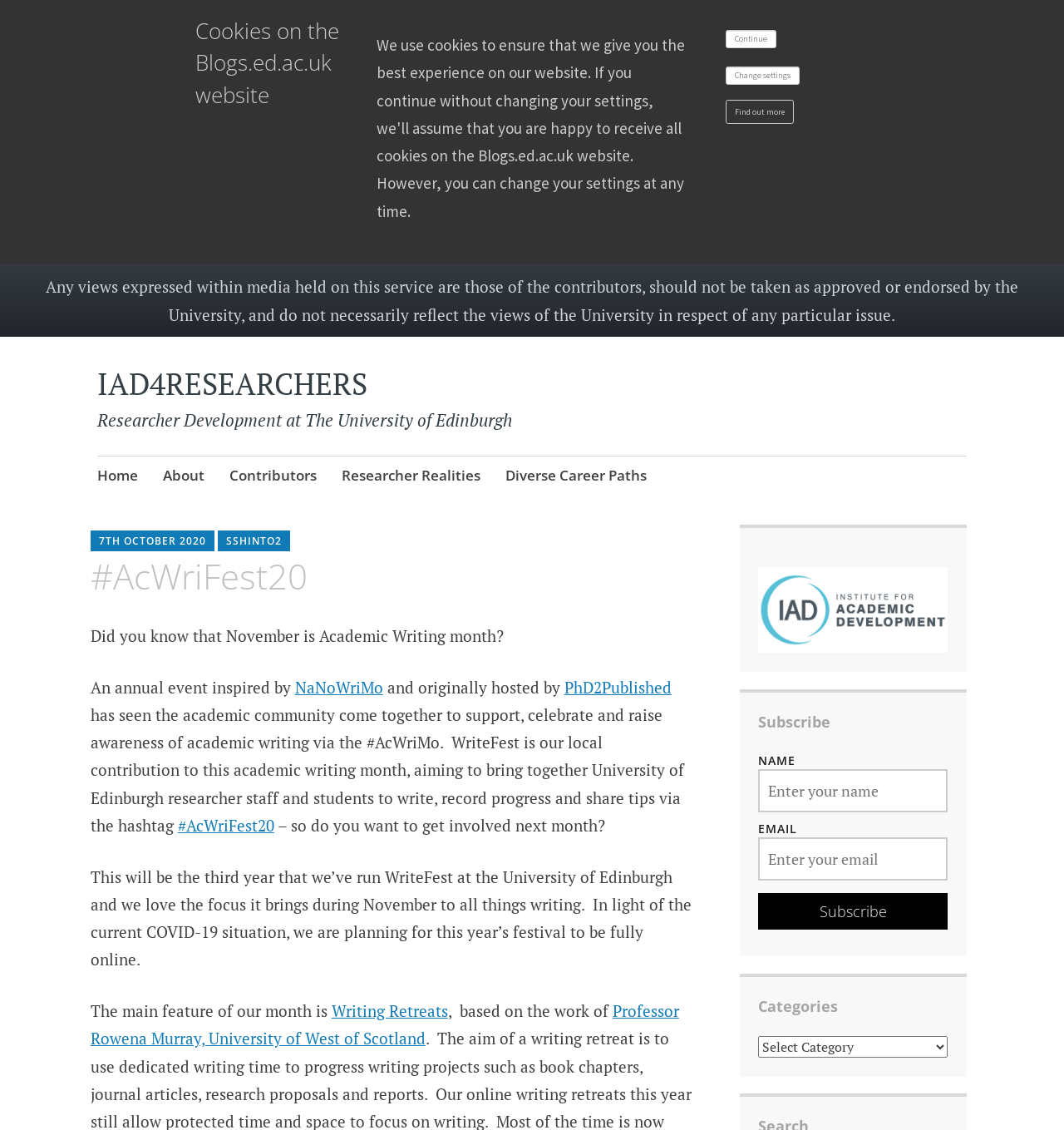Generate a comprehensive description of the webpage content.

This webpage is about the IAD4RESEARCHERS blog, specifically the #AcWriFest20 event. At the top, there is a notification about cookies on the website, with buttons to "Continue" or "Change settings" and a link to "Find out more". Below this, there is a disclaimer about the views expressed on the website.

The main content of the page is divided into sections. On the left side, there are links to navigate to different parts of the website, including "Home", "About", "Contributors", "Researcher Realities", and "Diverse Career Paths". 

On the right side, there is a heading that reads "IAD4RESEARCHERS" and a subheading that says "Researcher Development at The University of Edinburgh". Below this, there is a section about #AcWriFest20, which is an event inspired by NaNoWriMo and originally hosted by PhD2Published. The event aims to bring together University of Edinburgh researcher staff and students to write, record progress, and share tips via the hashtag.

The page also mentions that this will be the third year that WriteFest is being run at the University of Edinburgh and that due to the current COVID-19 situation, the festival will be fully online. The main feature of the month is Writing Retreats, based on the work of Professor Rowena Murray, University of West of Scotland.

There is an image on the right side of the page, and below it, a section to subscribe to the blog, where users can enter their name and email address. Finally, there is a section for categories, with a dropdown menu to select from.